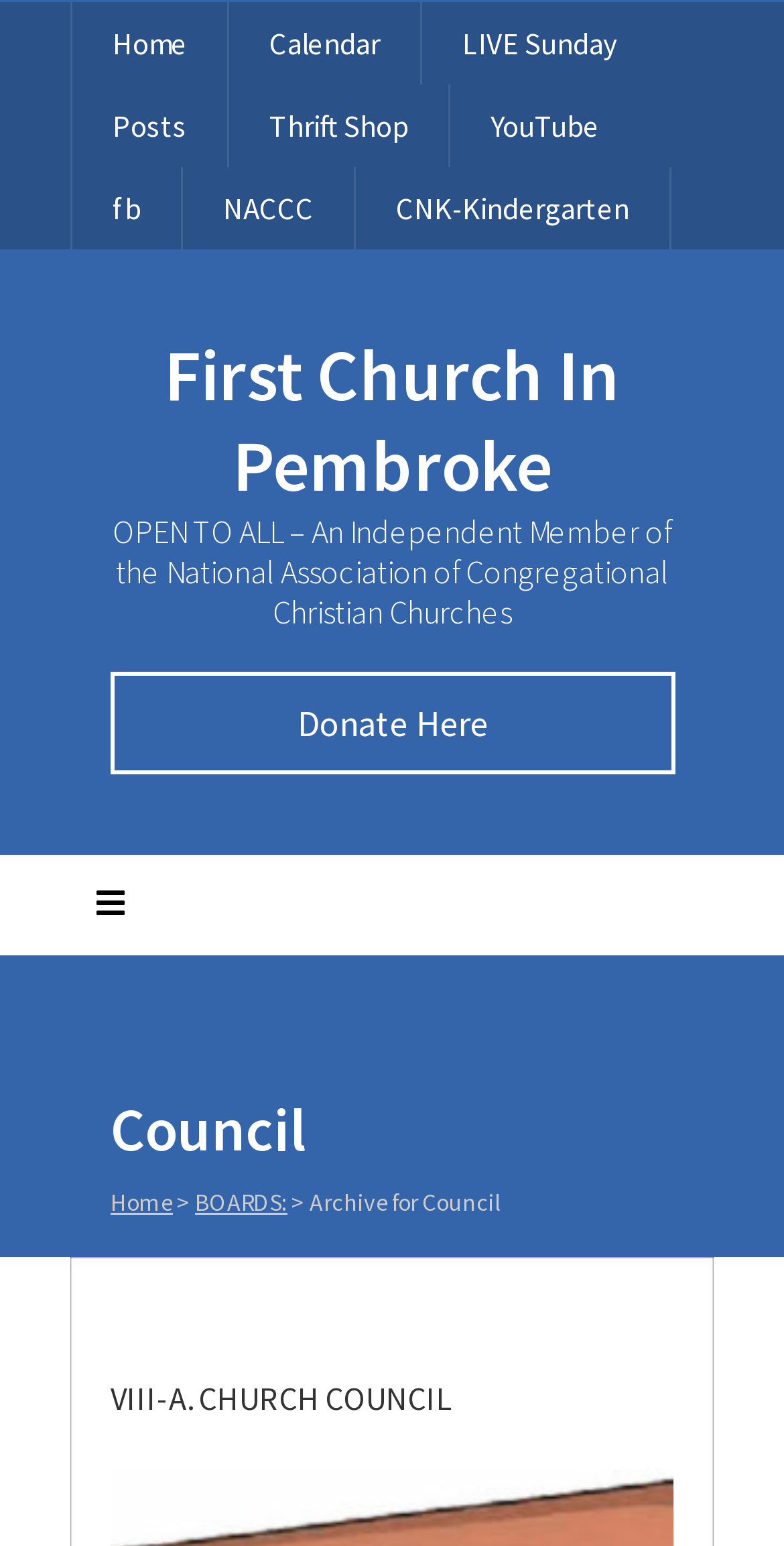Please specify the bounding box coordinates of the clickable section necessary to execute the following command: "make a donation".

[0.141, 0.435, 0.862, 0.501]